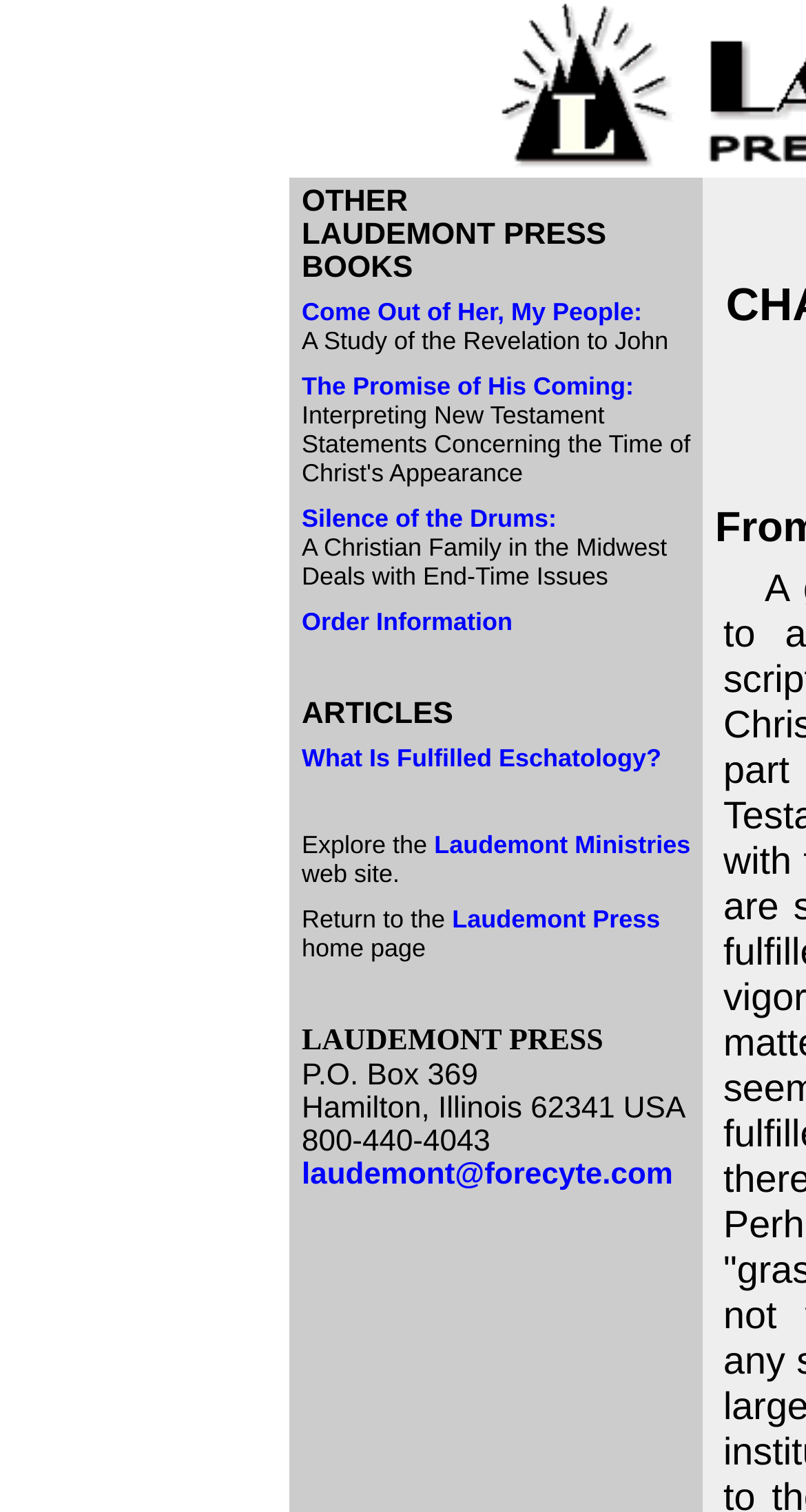What is the phone number of Laudemont Press?
Using the image, provide a concise answer in one word or a short phrase.

800-440-4043